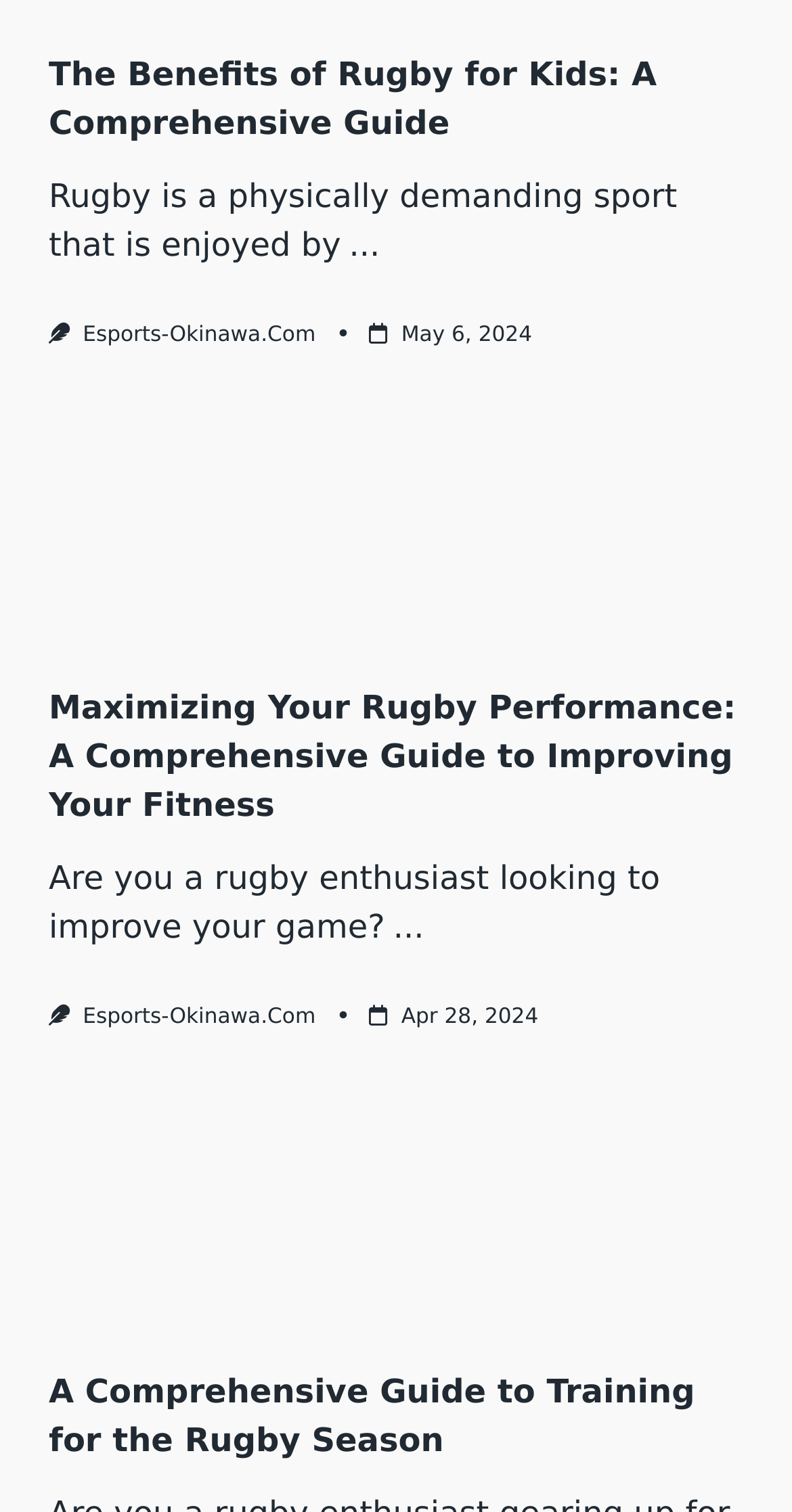Please identify the bounding box coordinates of the element that needs to be clicked to execute the following command: "Search for something". Provide the bounding box using four float numbers between 0 and 1, formatted as [left, top, right, bottom].

None